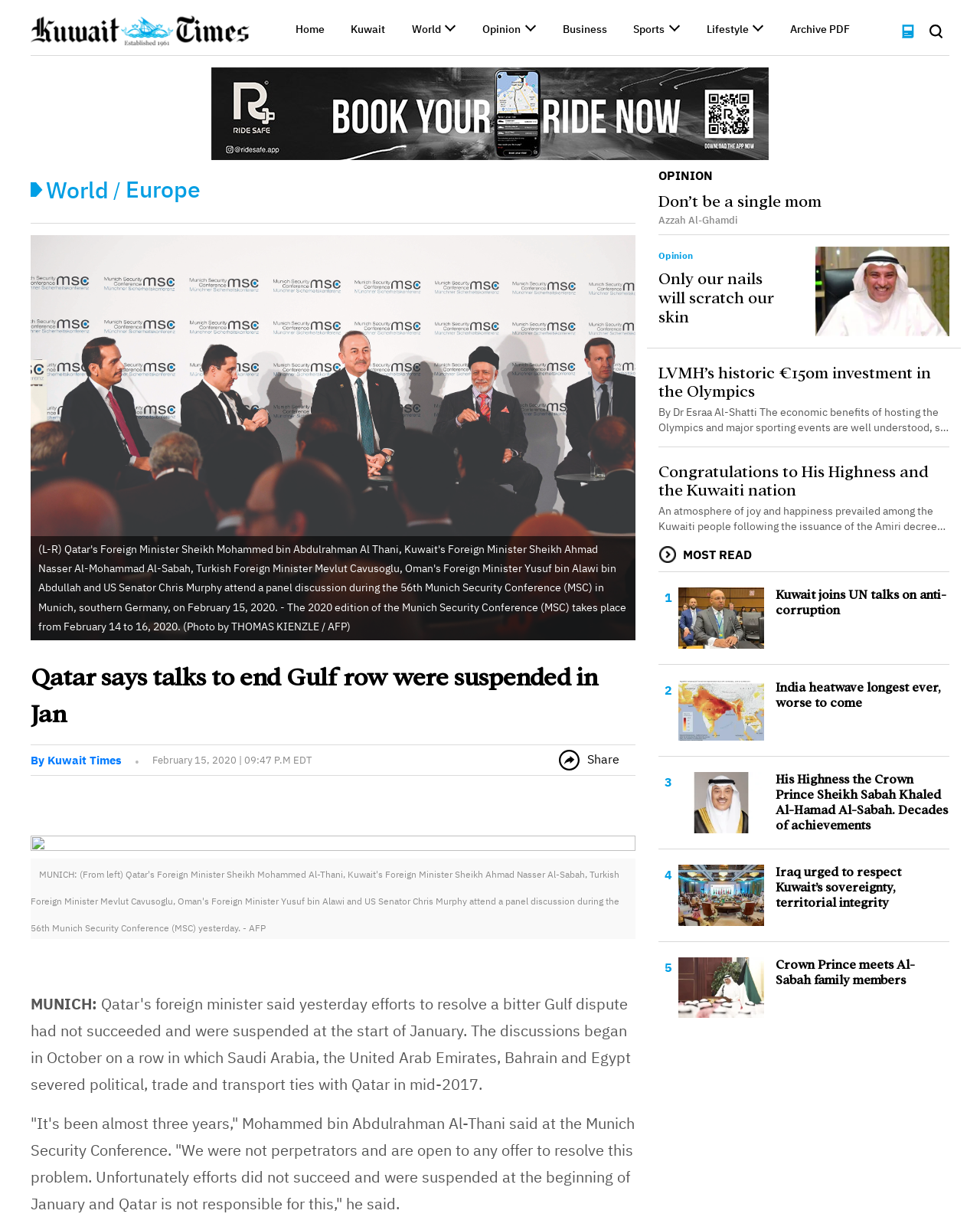Elaborate on the information and visuals displayed on the webpage.

The webpage appears to be a news article from Kuwait Times, with a focus on international news. At the top of the page, there is a logo and a navigation menu with links to various sections, including Home, Kuwait, World, Opinion, Business, Sports, and Lifestyle. Below the navigation menu, there is a list of subcategories for each section, denoted by list markers.

The main article is titled "Qatar says talks to end Gulf row were suspended in Jan" and features an image of a panel discussion during the 56th Munich Security Conference. The article is attributed to Kuwait Times and includes a timestamp of February 15, 2020, 09:47 P.M. EDT.

To the right of the article title, there is a share button and a figure with a caption. Below the article, there is a block of text with a quote from Mohammed bin Abdulrahman Al-Thani, Qatar's Foreign Minister, speaking at the Munich Security Conference.

On the right side of the page, there is a banner ad, and at the bottom, there is a search bar with a search button and a close button.